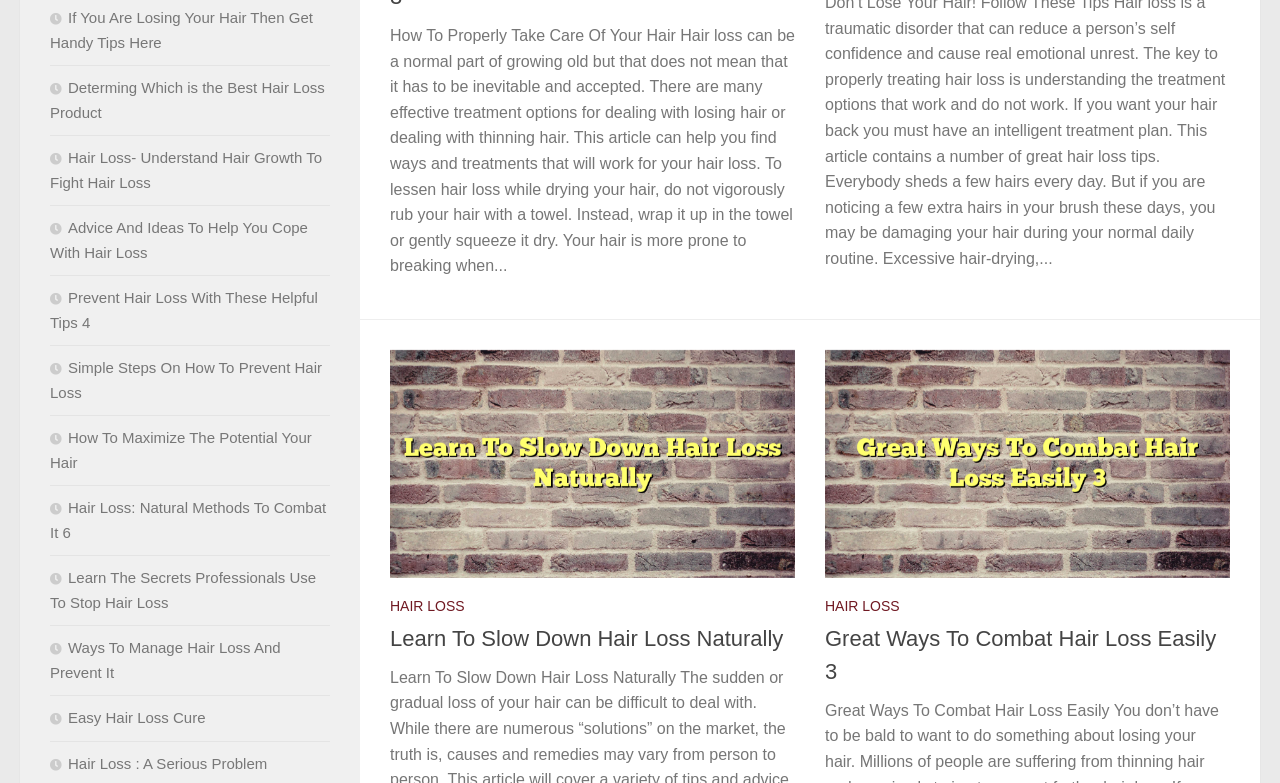Can you determine the bounding box coordinates of the area that needs to be clicked to fulfill the following instruction: "Read 'How To Properly Take Care Of Your Hair'"?

[0.305, 0.034, 0.621, 0.35]